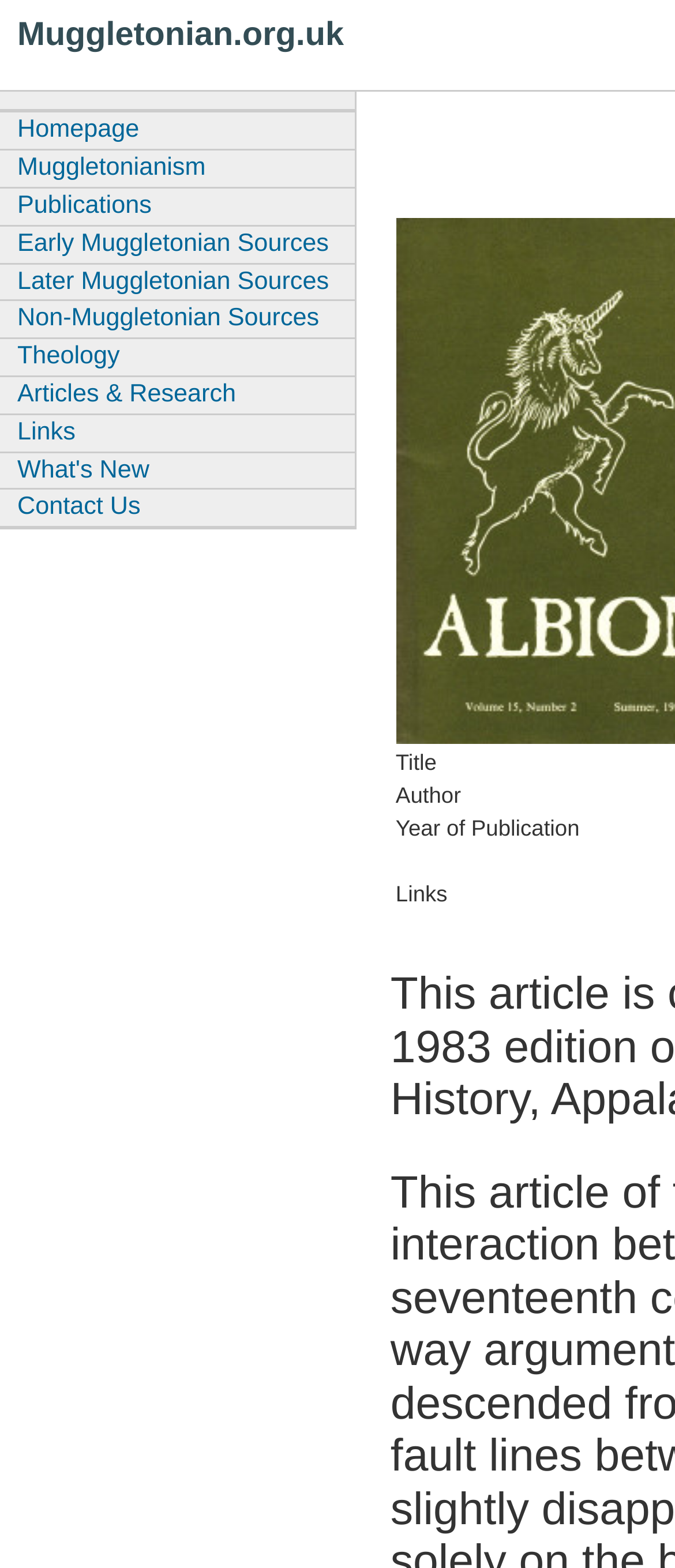Determine the bounding box coordinates of the element's region needed to click to follow the instruction: "explore theology". Provide these coordinates as four float numbers between 0 and 1, formatted as [left, top, right, bottom].

[0.0, 0.215, 0.525, 0.239]